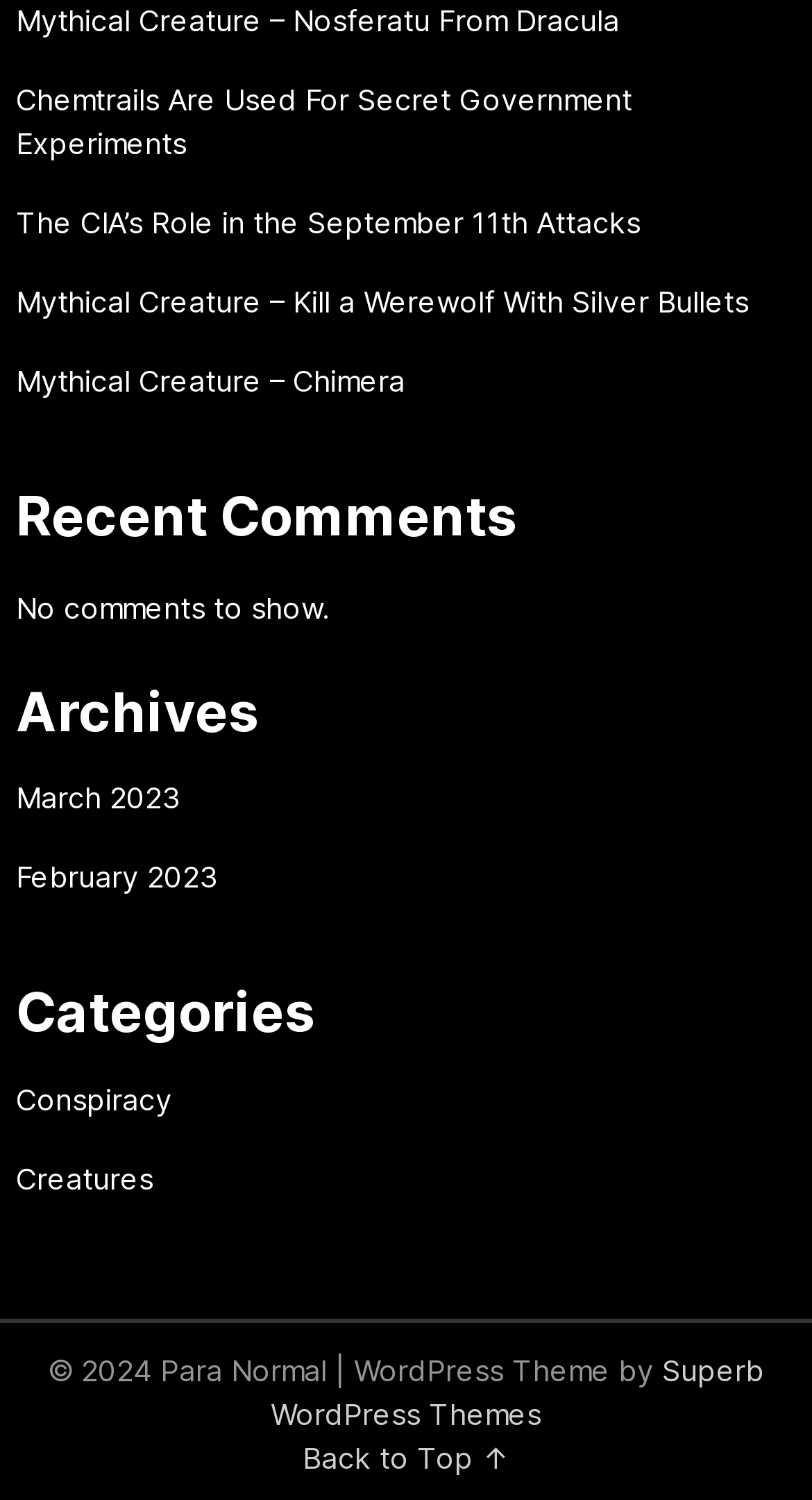Locate the bounding box coordinates of the area that needs to be clicked to fulfill the following instruction: "View recent comments". The coordinates should be in the format of four float numbers between 0 and 1, namely [left, top, right, bottom].

[0.02, 0.32, 0.98, 0.37]